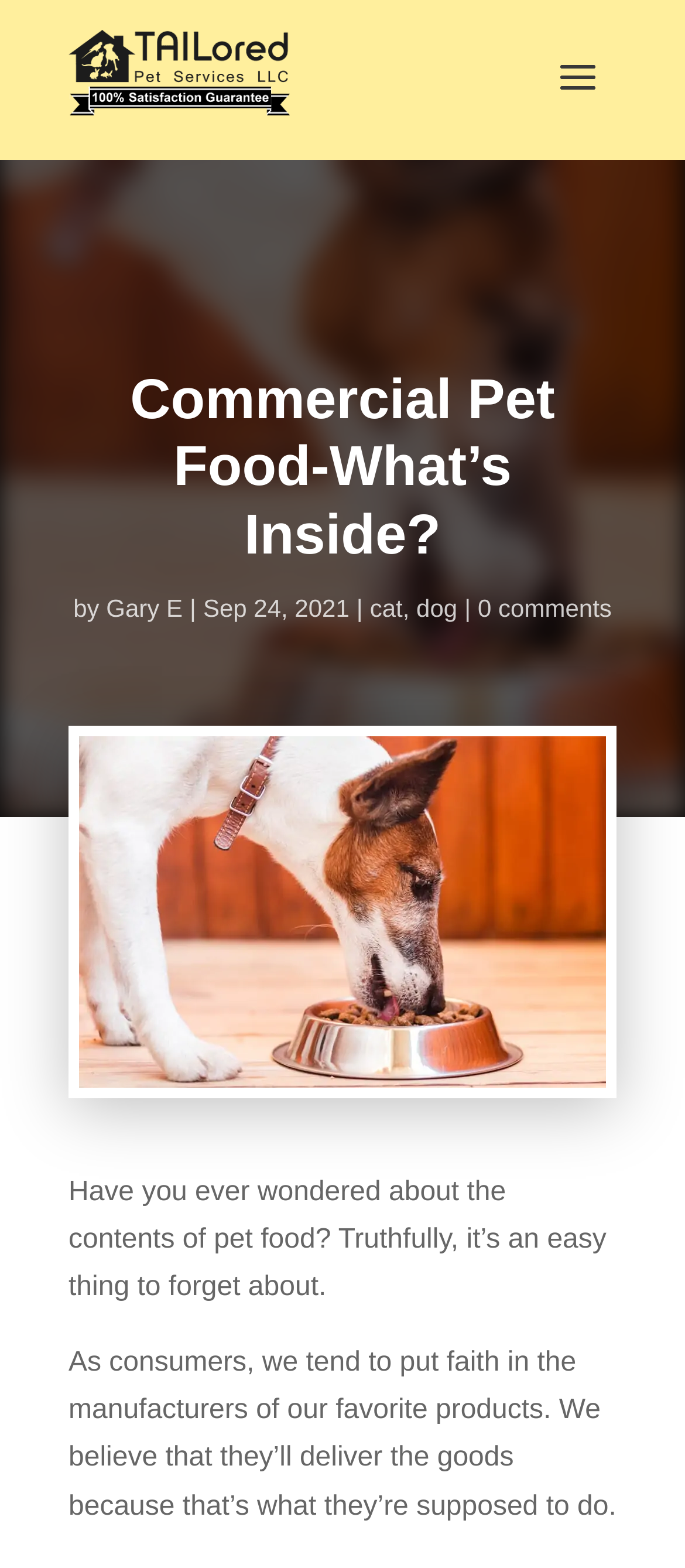How many comments does the article have?
Using the image, provide a detailed and thorough answer to the question.

The number of comments can be found by looking at the text that appears to be a comment count, which is '0 comments'.